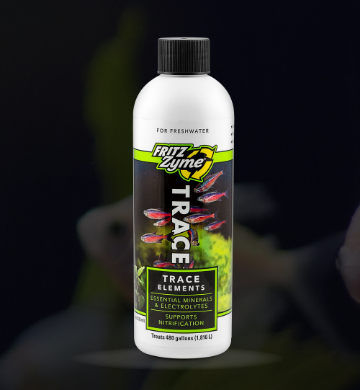Provide an in-depth description of the image.

The image showcases a bottle of FritzZyme® Trace, a specialized product designed for freshwater aquariums. The label prominently features the product name "TRACE" in bold letters, along with the description "TRACE ELEMENTS" beneath it, highlighting its role in providing essential minerals and electrolytes needed for healthy biological activity and nitrification. 

The bottle is primarily white with vibrant green and yellow accents, making it visually striking. Illustrations of small fish adorn the label, emphasizing its use in aquatic environments. It is designed to treat 480 gallons (1,814 liters) of water, indicating its effectiveness for a variety of freshwater setups. This product is particularly beneficial for enhancing water quality in conditions where reverse osmosis (RO) or deionization methods strip away crucial trace elements, thereby supporting the overall health and growth of nitrifying bacteria.